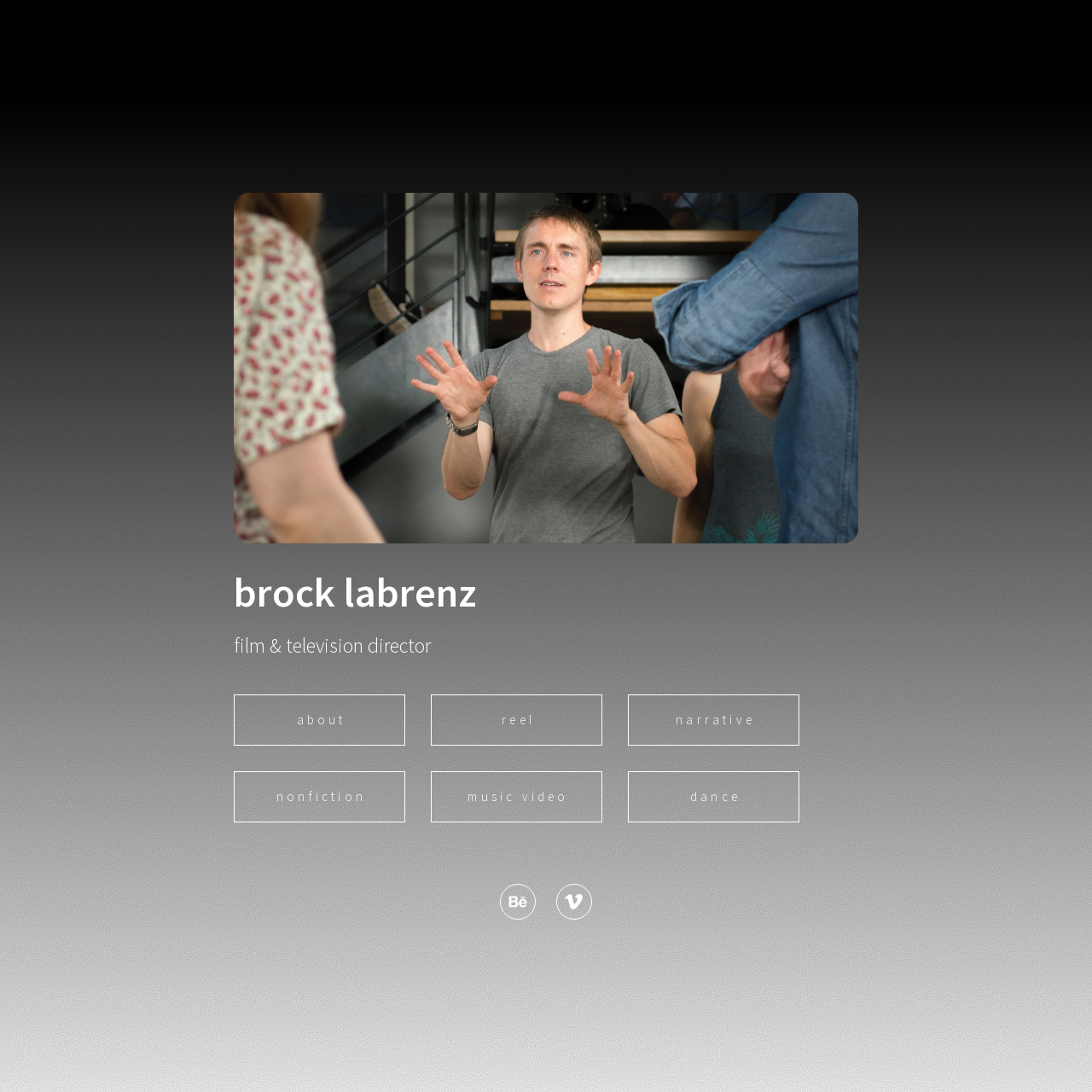How many links are there in the navigation menu?
Using the image as a reference, give a one-word or short phrase answer.

6